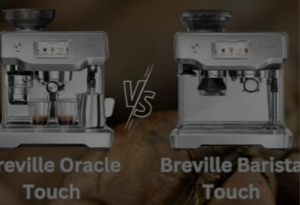Please give a succinct answer to the question in one word or phrase:
What is the background image of the comparison?

Blurred coffee beans